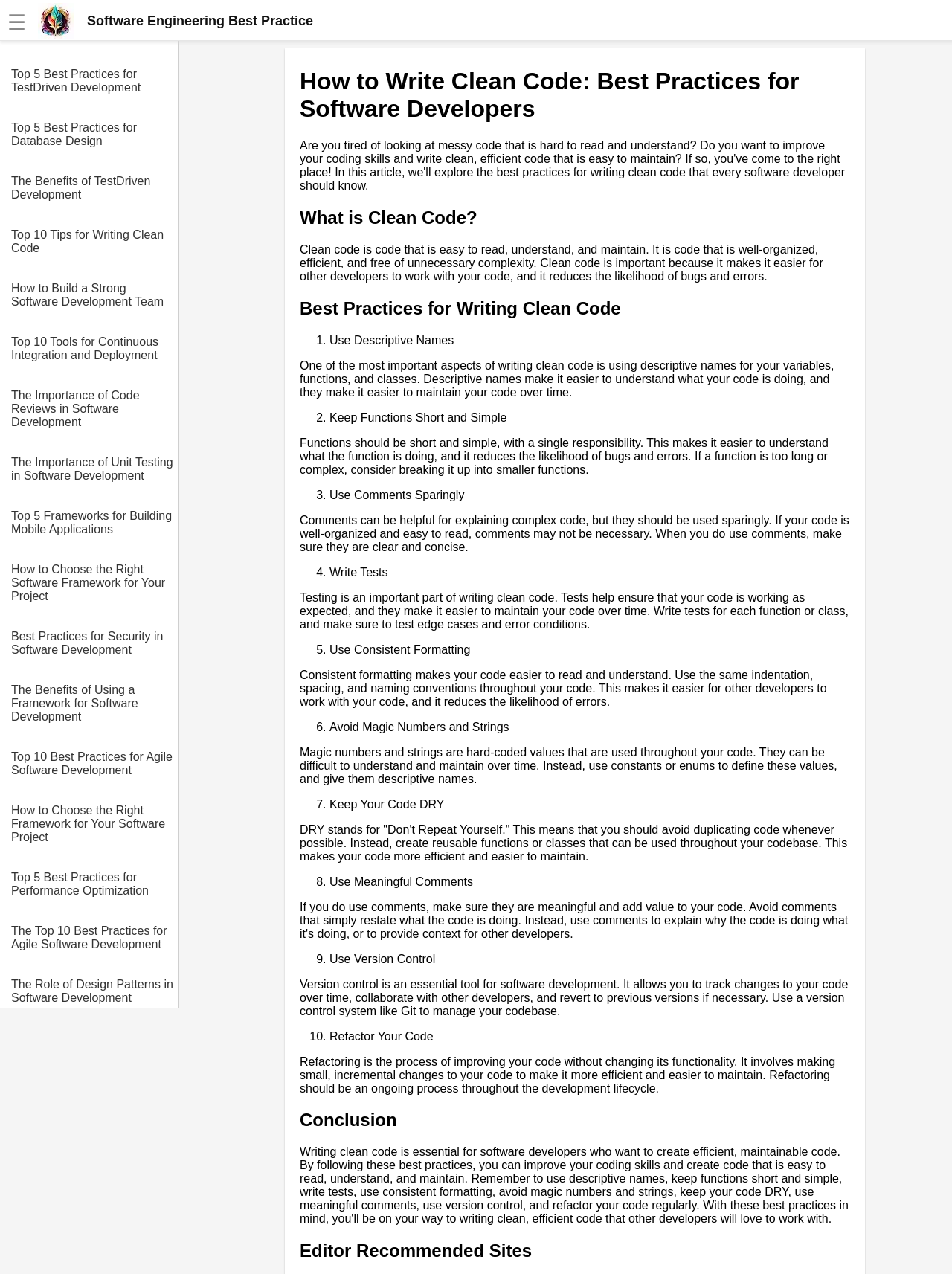What is the purpose of testing in clean code?
Look at the image and provide a short answer using one word or a phrase.

Ensure code is working as expected